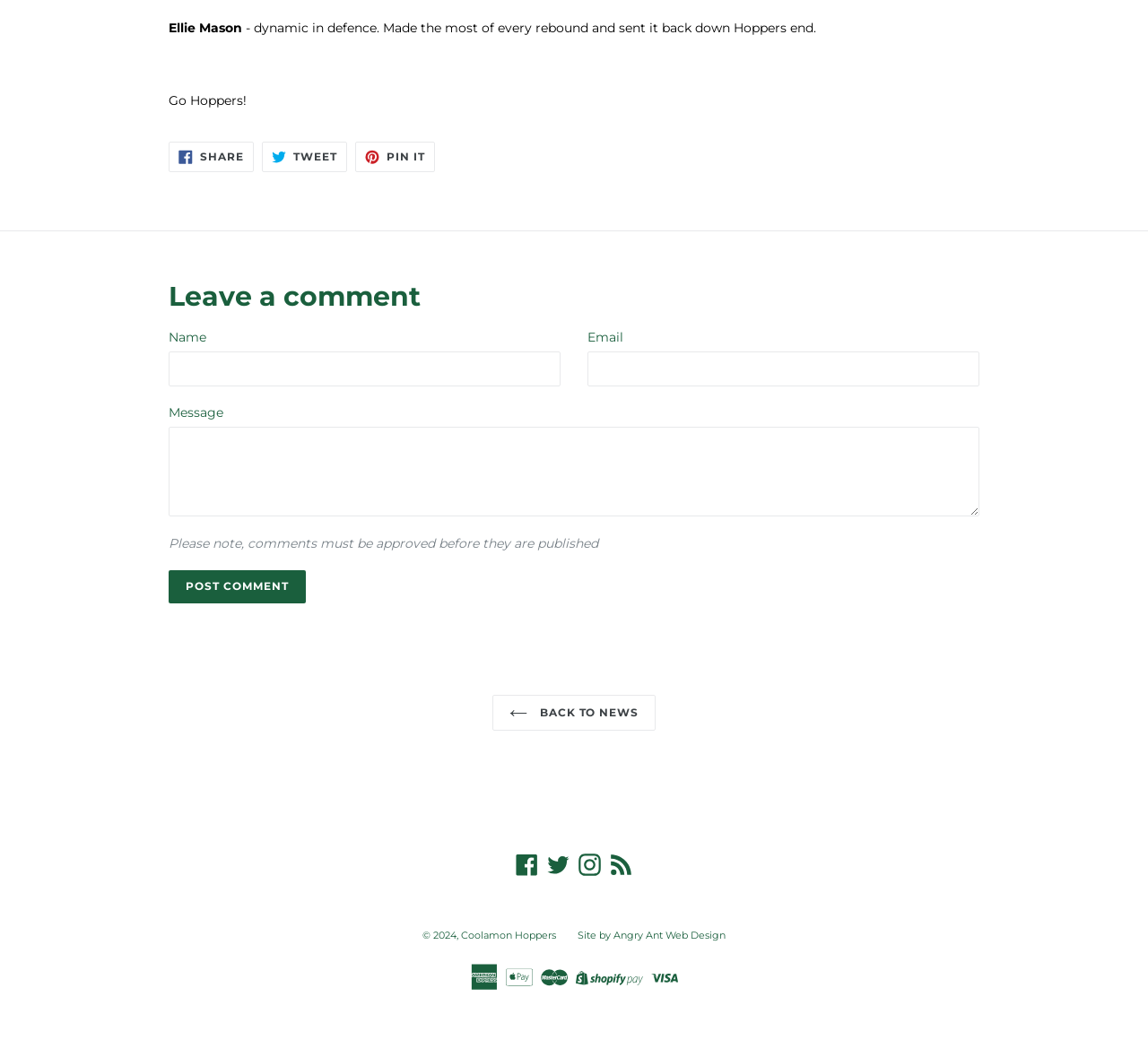What is the name mentioned in the article?
Please answer the question as detailed as possible based on the image.

The name 'Ellie Mason' is mentioned in the first line of the article, which suggests that the article is about this person or their achievement.